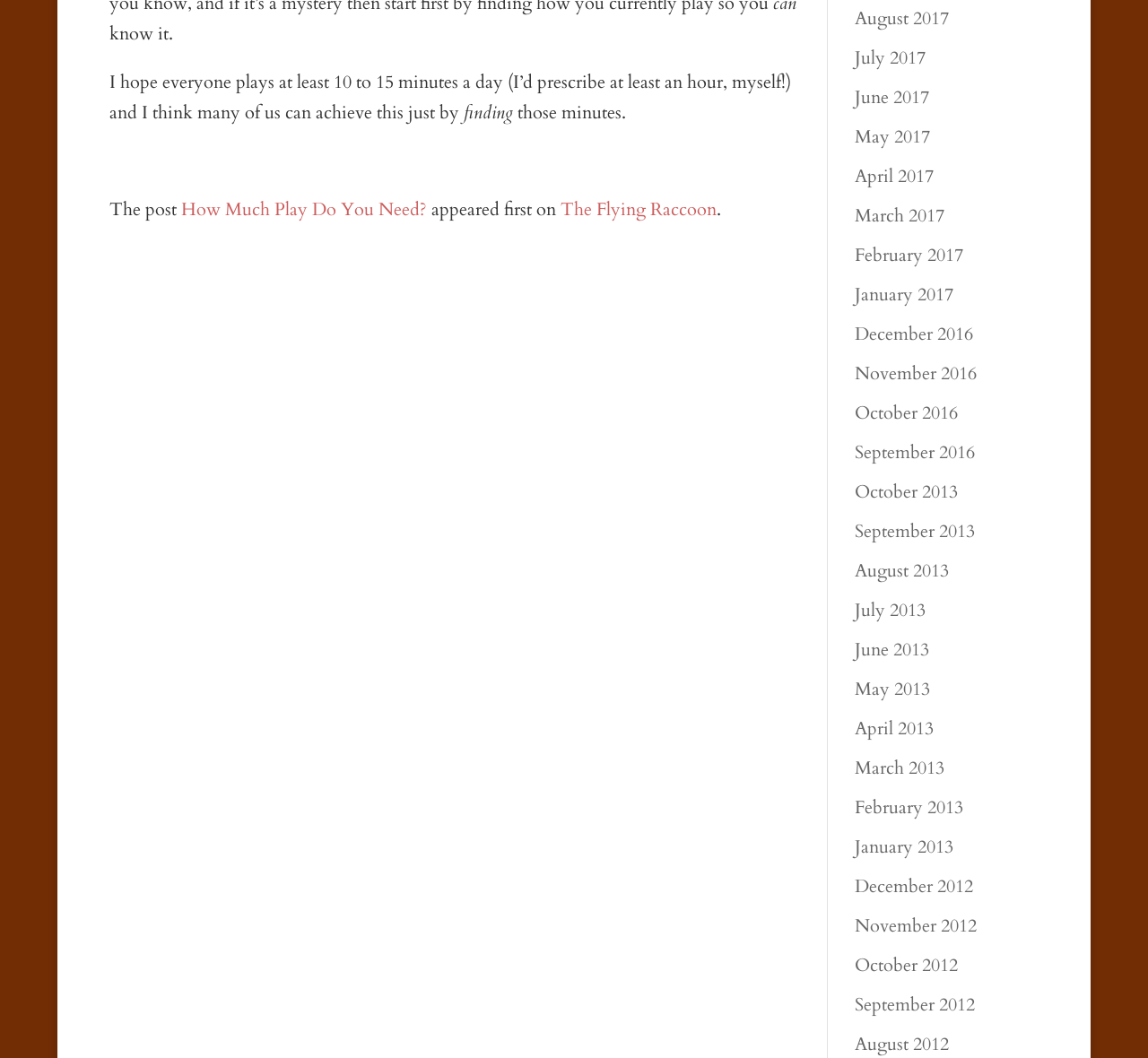Locate the bounding box coordinates of the item that should be clicked to fulfill the instruction: "Go to 'August 2017'".

[0.744, 0.006, 0.826, 0.029]